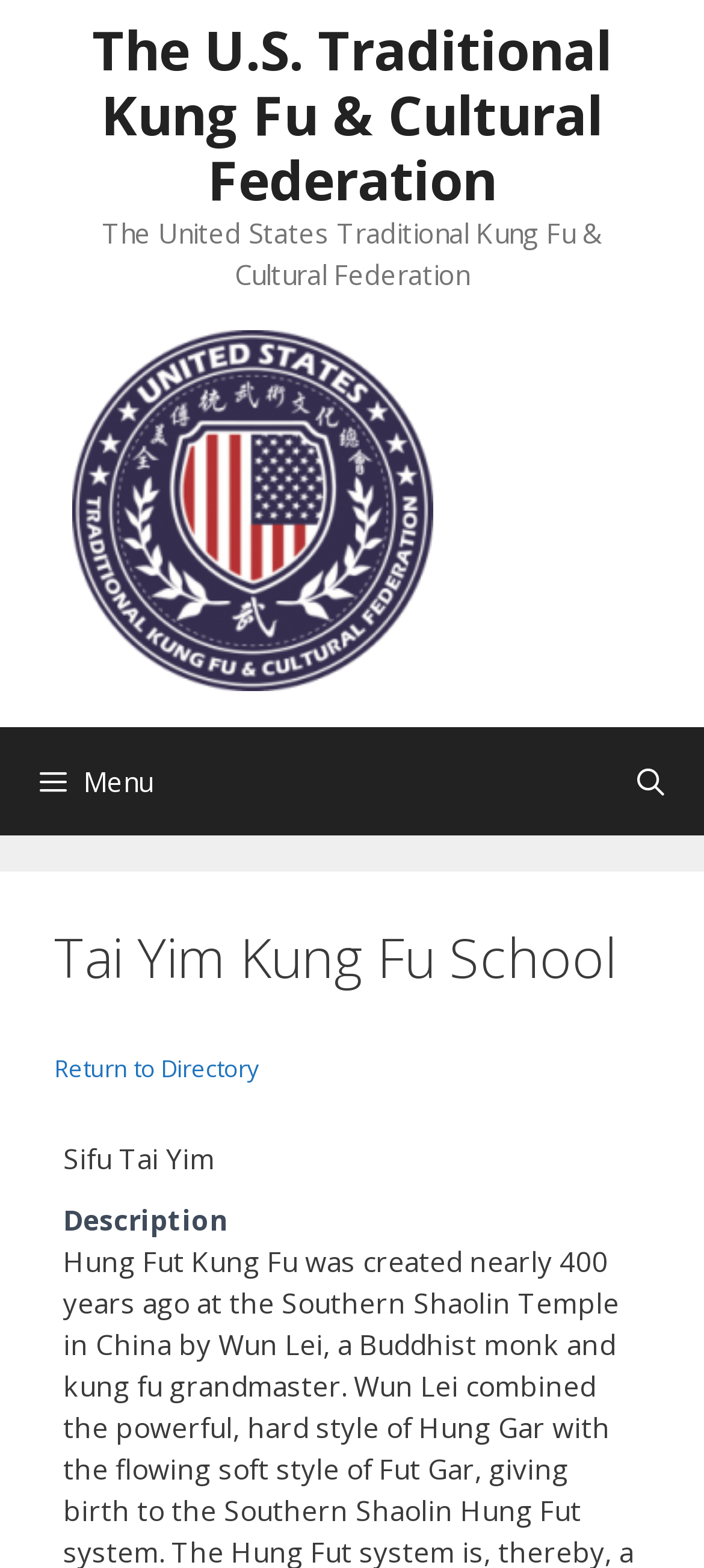Create a detailed description of the webpage's content and layout.

The webpage is about the Tai Yim Kung Fu School, which is affiliated with the U.S. Traditional Kung Fu & Cultural Federation. At the top of the page, there is a banner that spans the entire width, containing a link to the federation's website and a static text describing the organization. Below the banner, there is a navigation menu that also spans the entire width, featuring a search bar on the right side and a menu button on the left side.

When the menu button is expanded, a header section appears, containing a heading that reads "Tai Yim Kung Fu School". Below the header, there are two links: "Return to Directory" and a link to the federation's website, accompanied by an image. There is also a static text that reads "Sifu Tai Yim" and another that reads "Description".

The overall structure of the page is divided into distinct sections, with the banner and navigation menu at the top, followed by the header and content section below. The content section is organized in a hierarchical manner, with the heading and links arranged in a logical order.